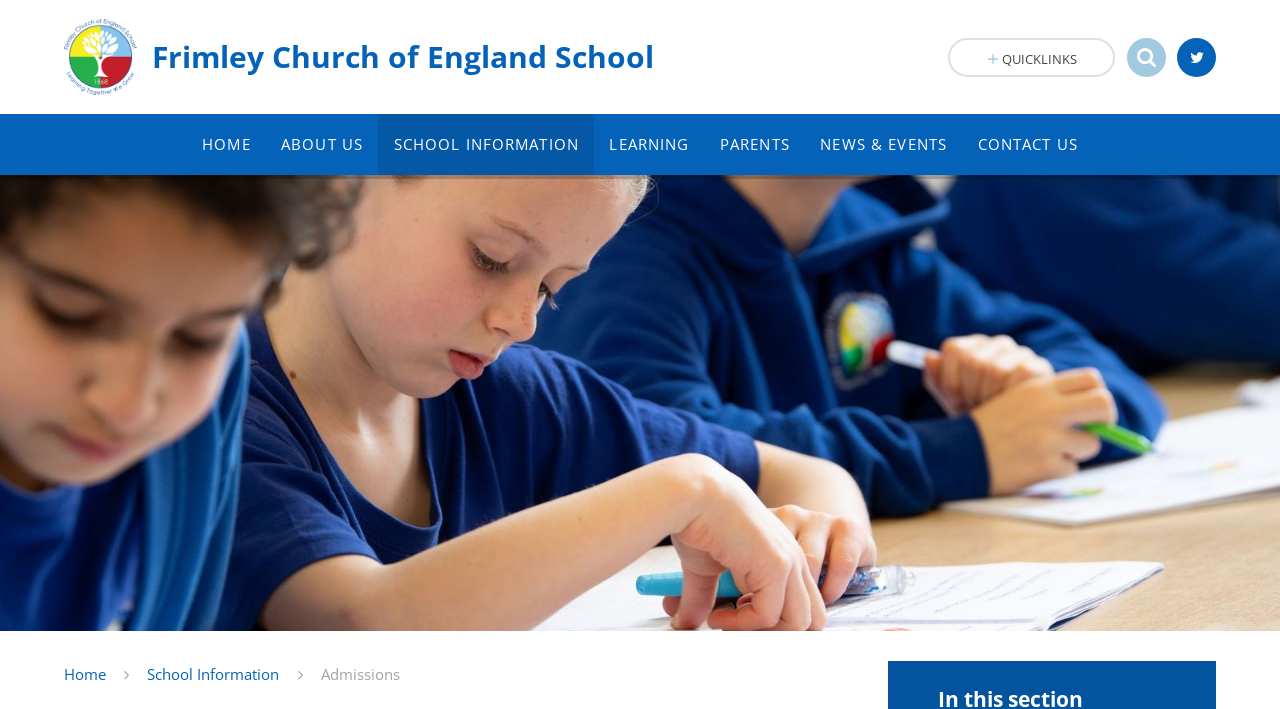What is the logo of the school?
Can you give a detailed and elaborate answer to the question?

I looked at the logo element and found that it is accompanied by the text 'Frimley Church of England School'. This text is likely the name of the school and is part of the logo.